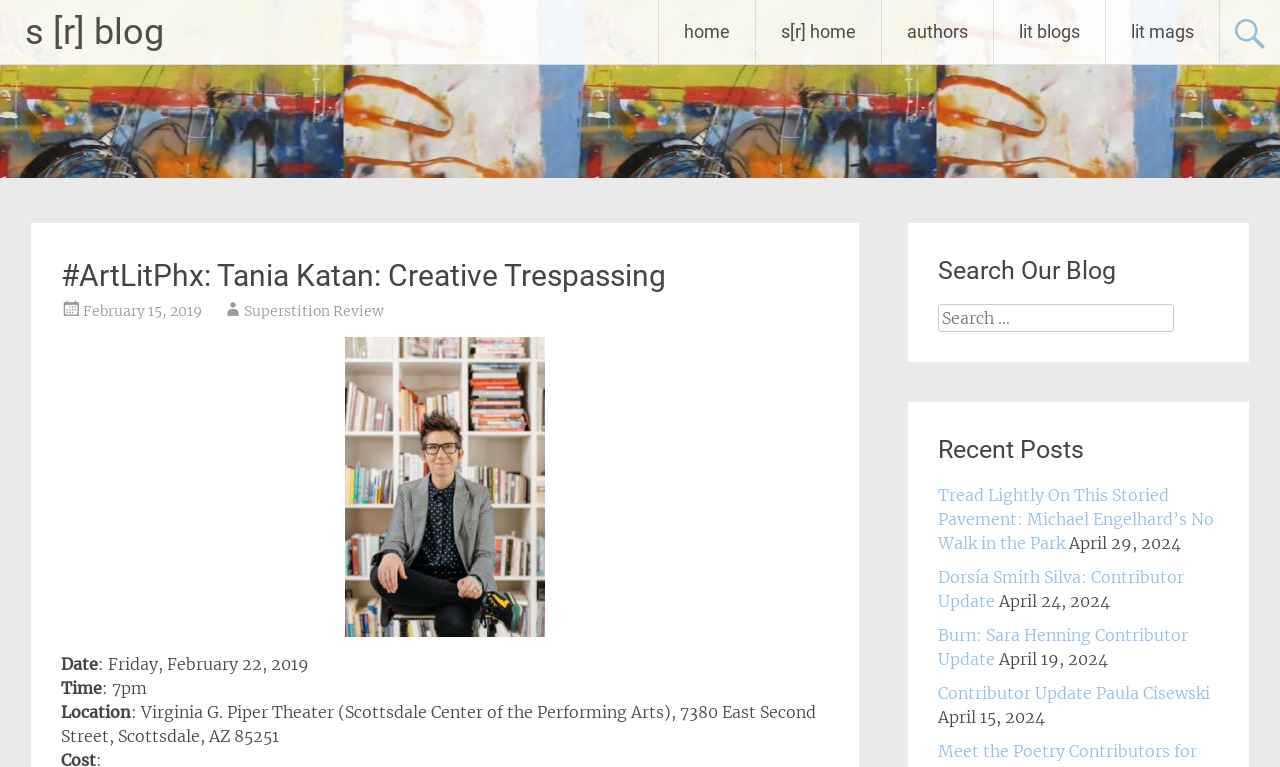Predict the bounding box for the UI component with the following description: "February 15, 2019February 9, 2024".

[0.065, 0.394, 0.158, 0.417]